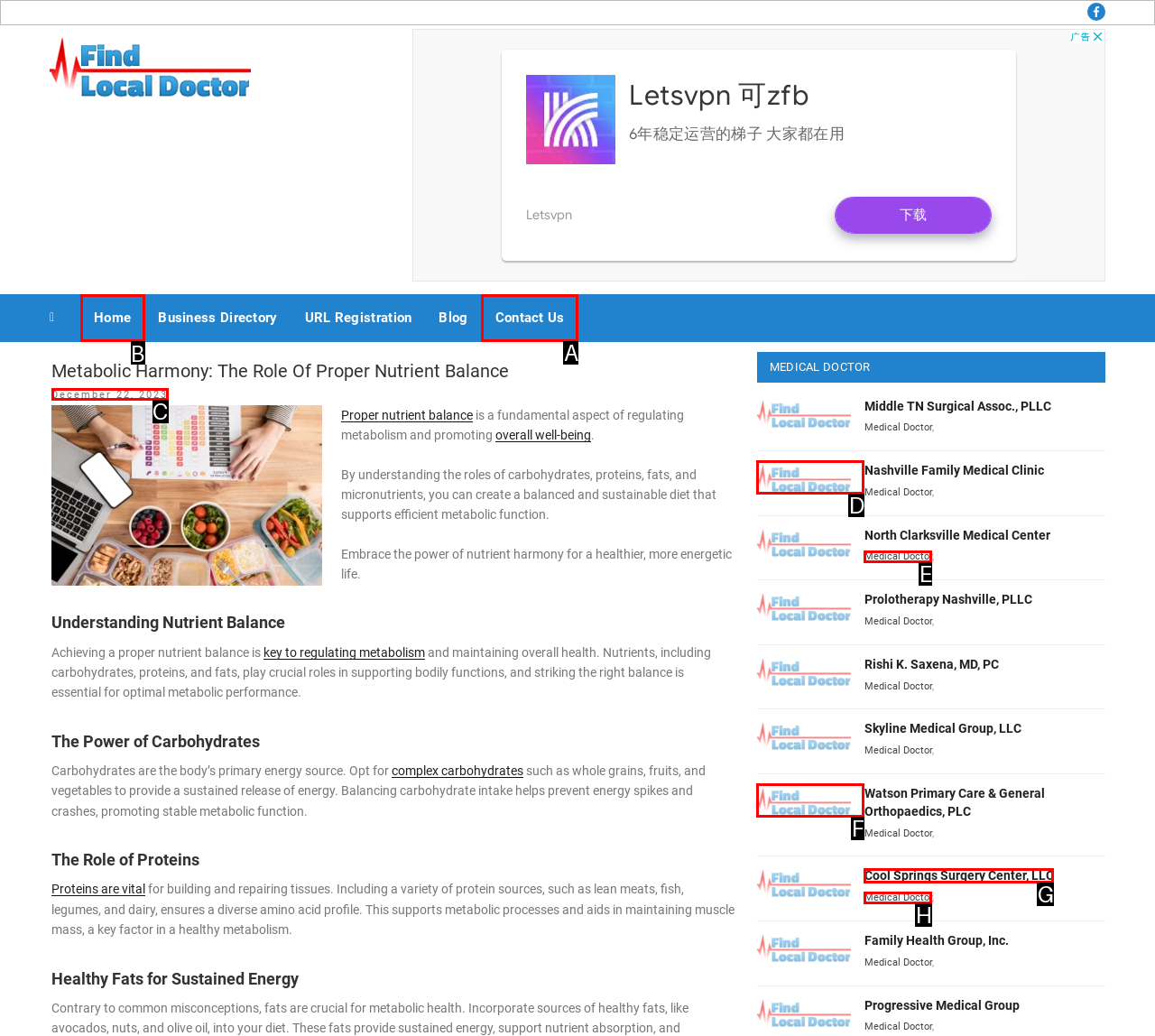Select the letter of the UI element that matches this task: Go to Home
Provide the answer as the letter of the correct choice.

B